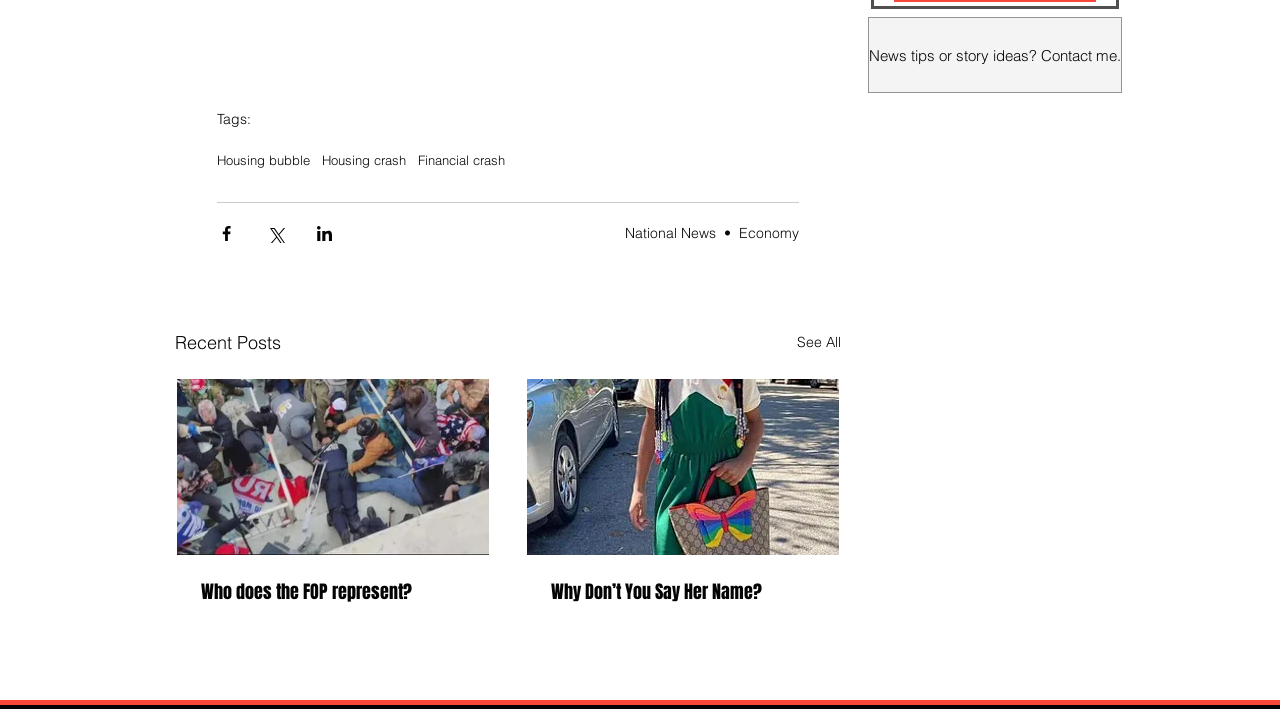Respond to the question below with a single word or phrase: How many share buttons are there?

3